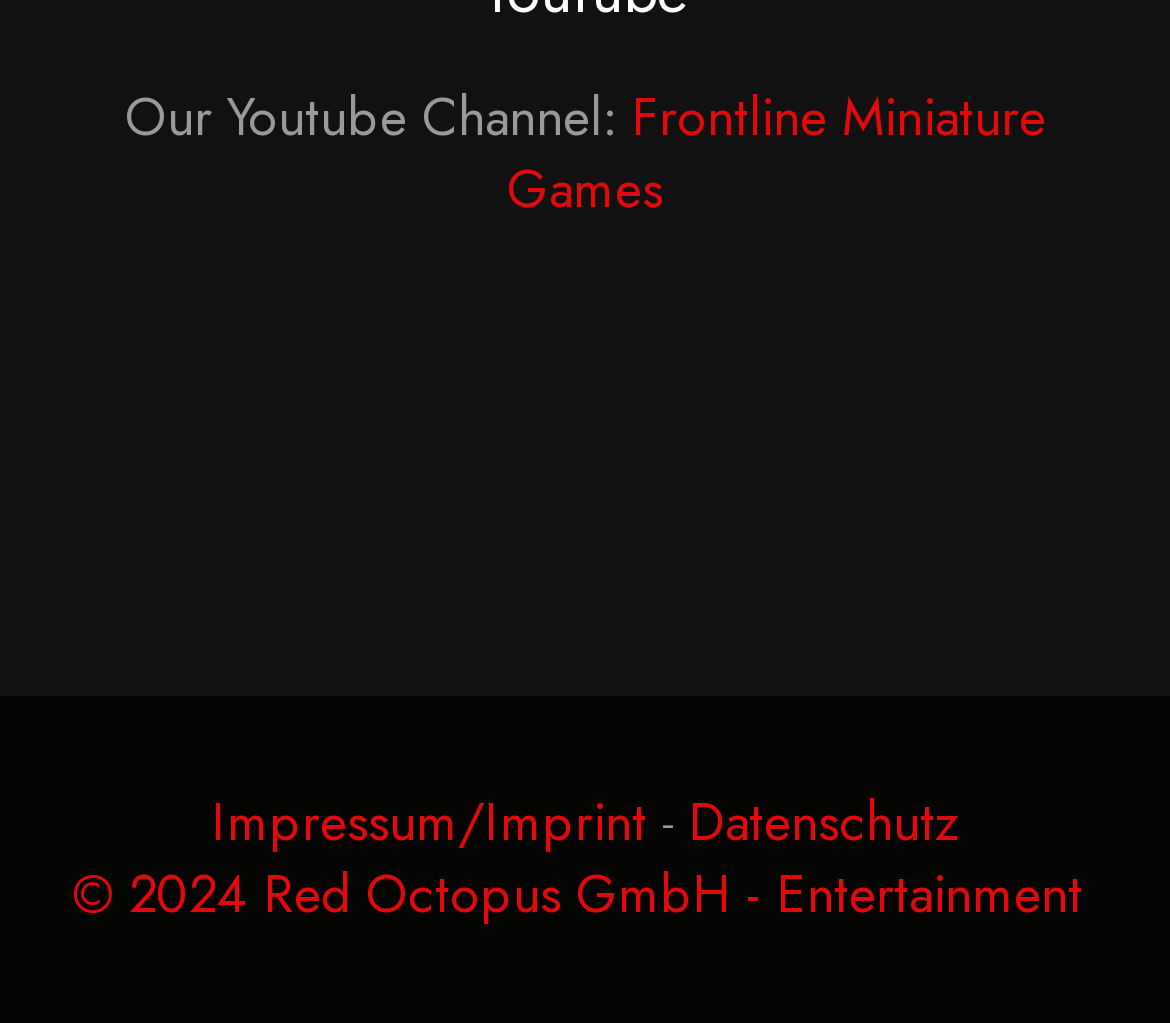Find the bounding box coordinates for the HTML element described as: "Datenschutz". The coordinates should consist of four float values between 0 and 1, i.e., [left, top, right, bottom].

[0.588, 0.765, 0.819, 0.841]